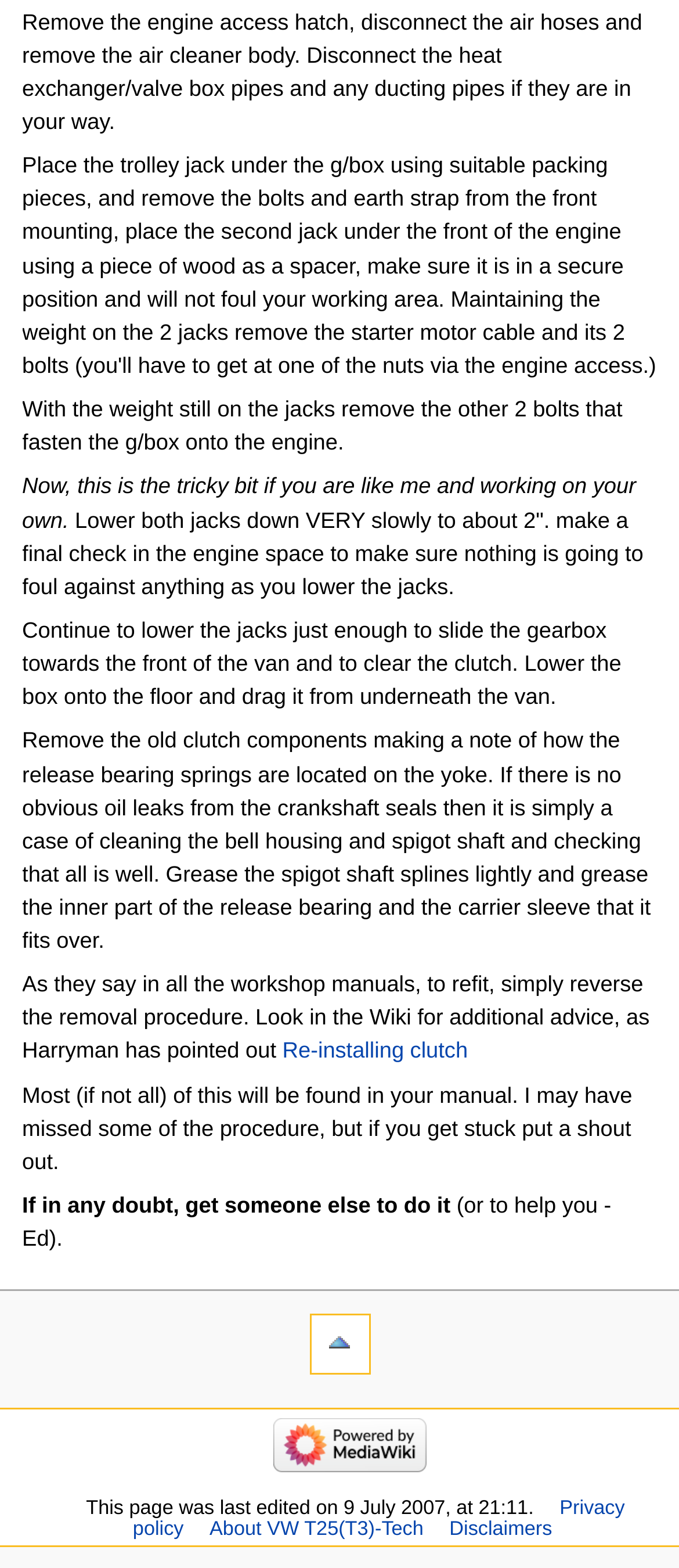Answer the question with a single word or phrase: 
How many links are there on the webpage?

6